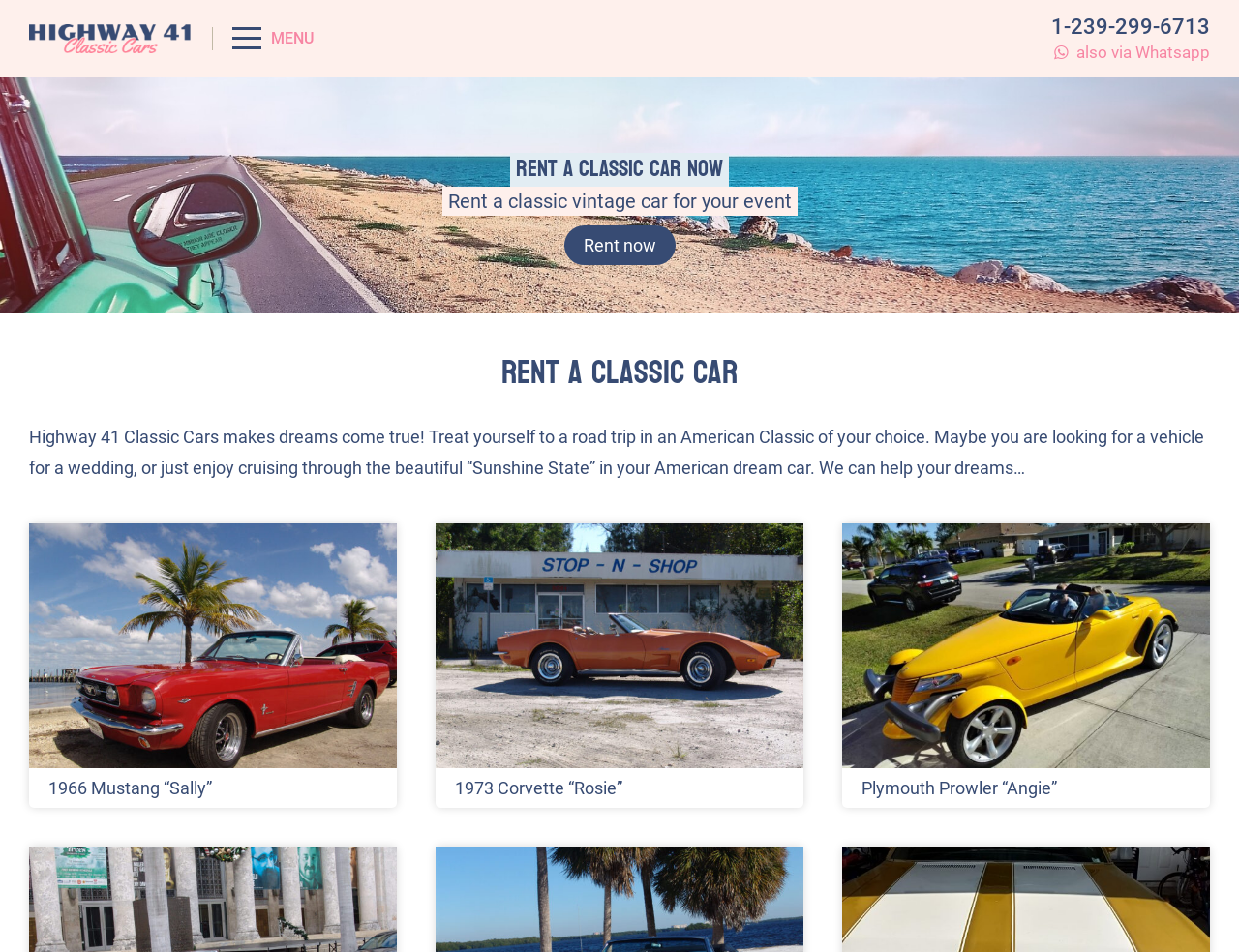Determine the bounding box coordinates for the area that should be clicked to carry out the following instruction: "View the '1966 Mustang Sally' car".

[0.023, 0.666, 0.32, 0.687]